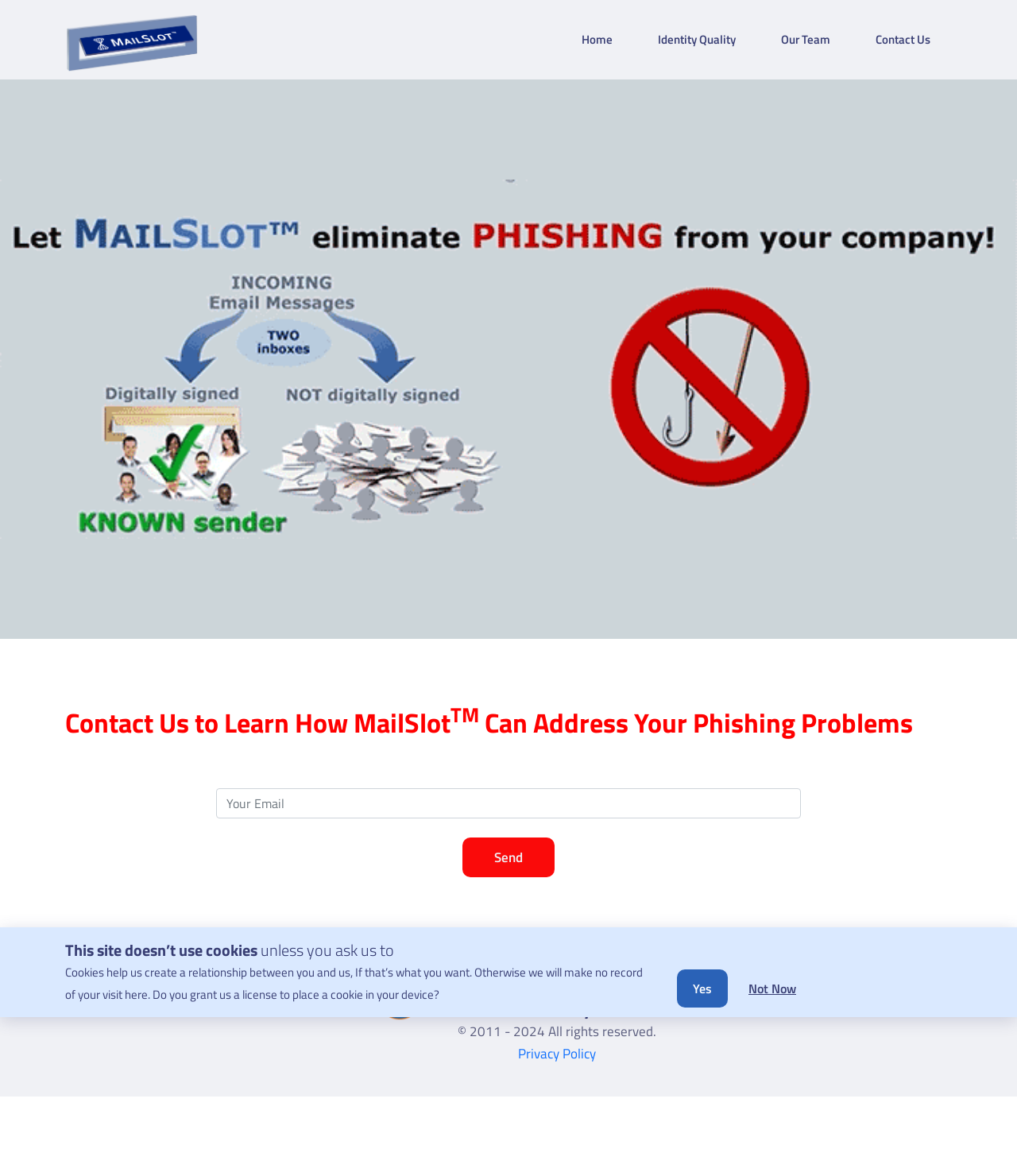Identify the title of the webpage and provide its text content.

Contact Us to Learn How MailSlotTM Can Address Your Phishing Problems